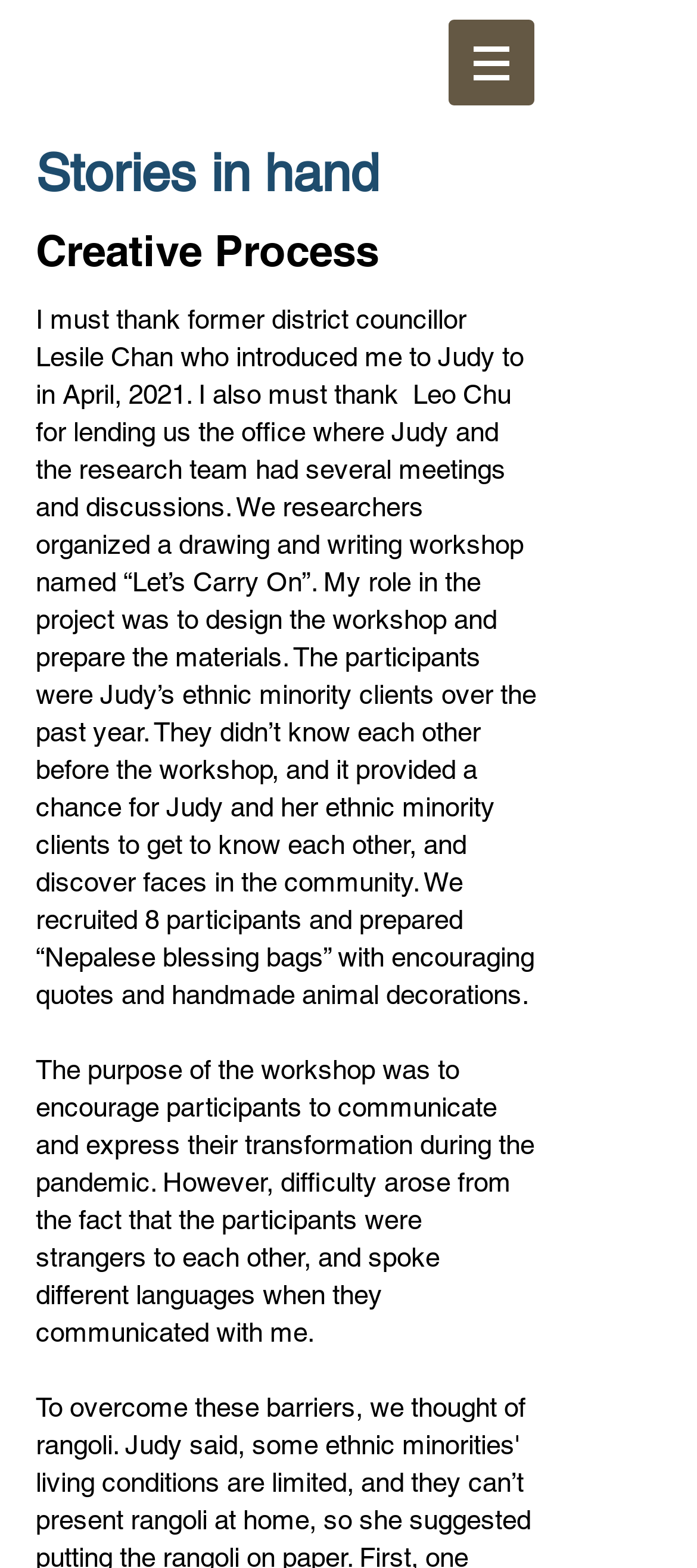What is the name of the research team's office lender?
Give a single word or phrase as your answer by examining the image.

Leo Chu